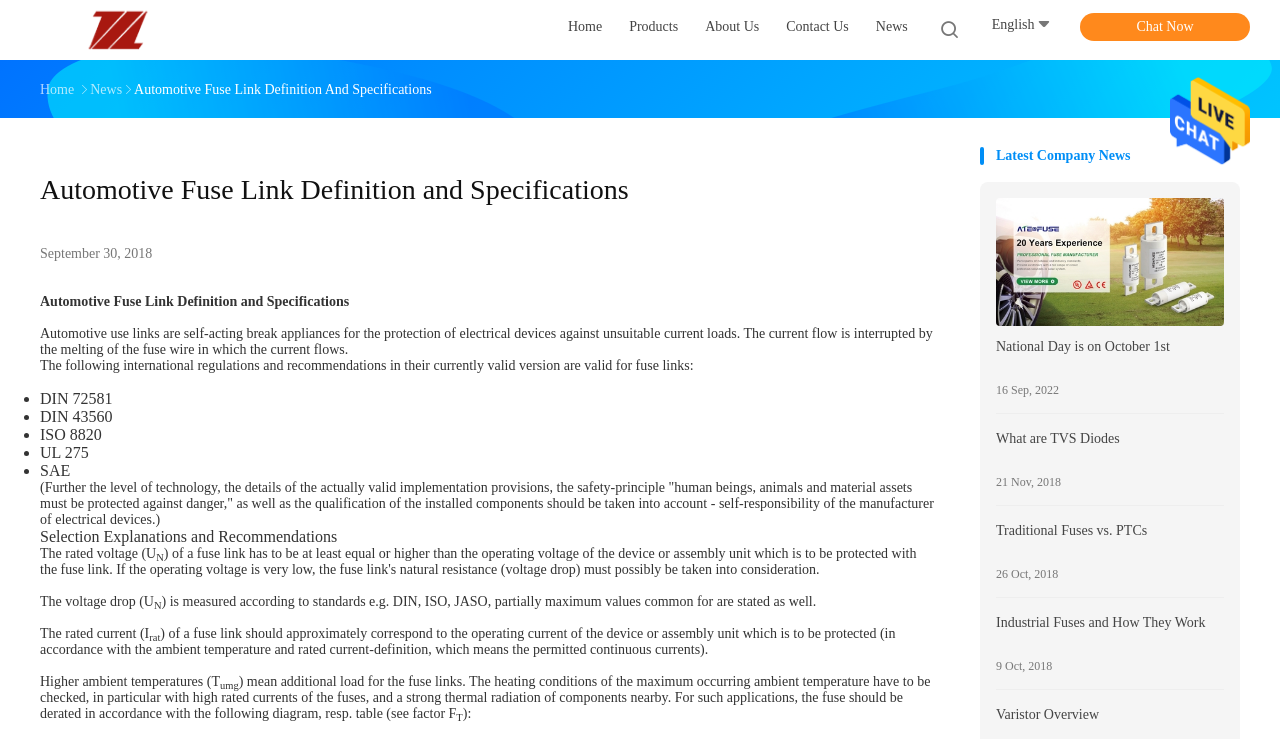Specify the bounding box coordinates (top-left x, top-left y, bottom-right x, bottom-right y) of the UI element in the screenshot that matches this description: Traditional Fuses vs. PTCs

[0.778, 0.706, 0.956, 0.755]